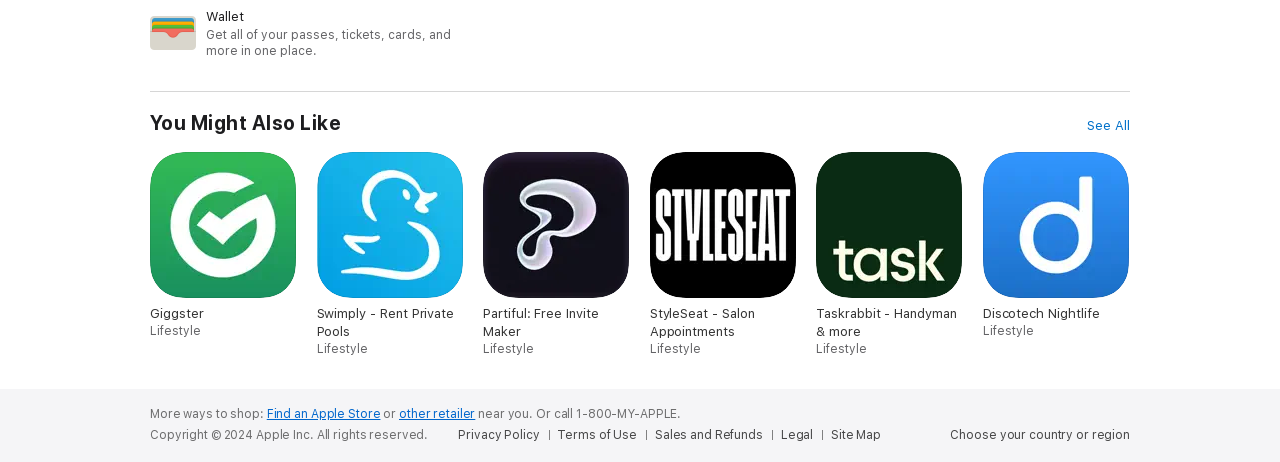Locate the bounding box coordinates of the element I should click to achieve the following instruction: "Click on the 'Fishing Equipment' link".

None